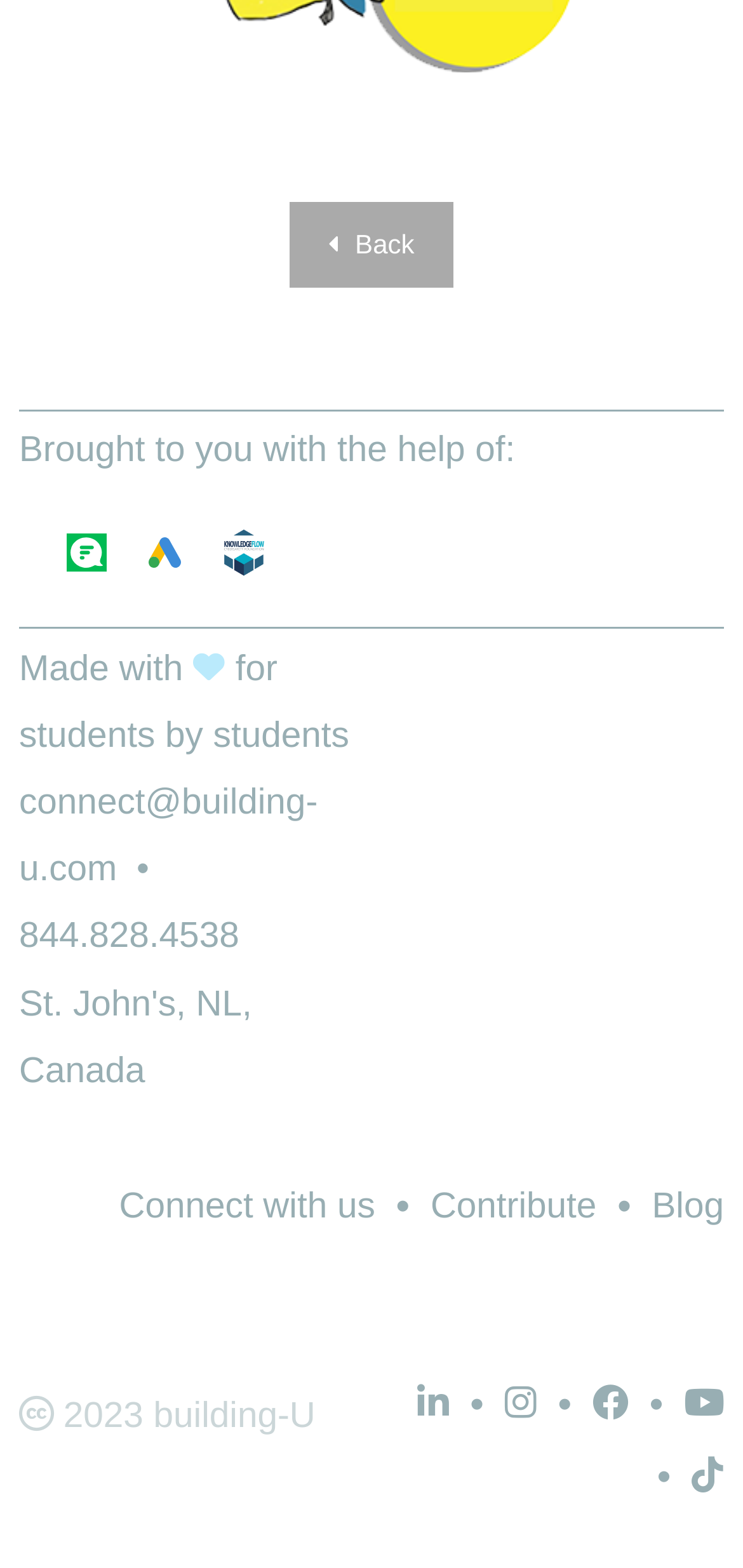How can you contact the website creators?
Based on the visual content, answer with a single word or a brief phrase.

connect@building-u.com